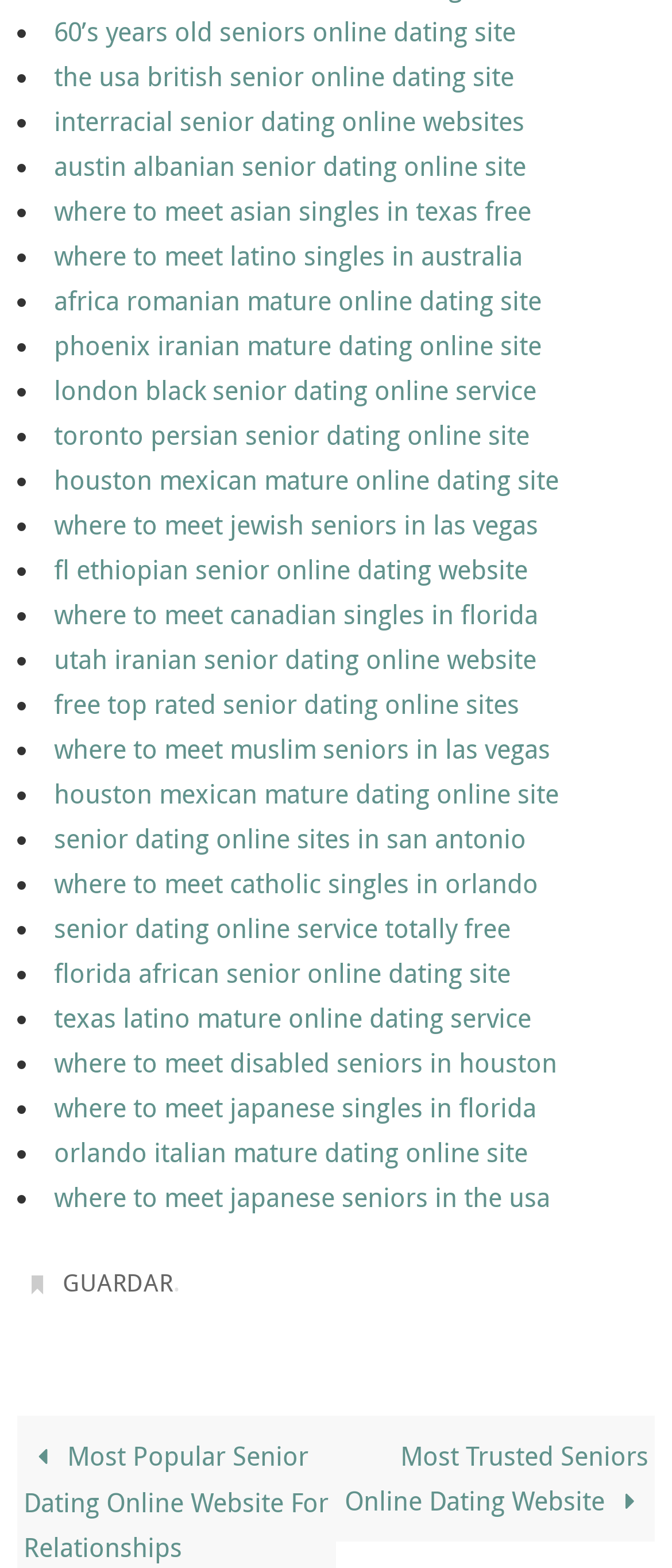Can you specify the bounding box coordinates of the area that needs to be clicked to fulfill the following instruction: "click 60’s years old seniors online dating site"?

[0.08, 0.009, 0.767, 0.031]